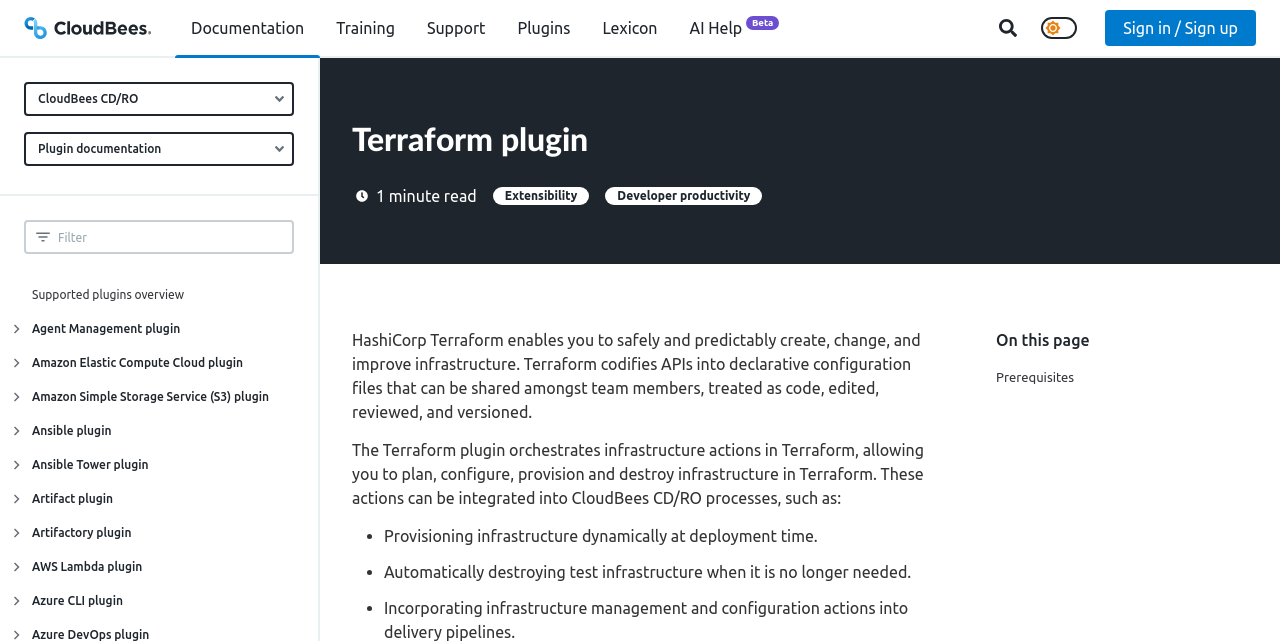Pinpoint the bounding box coordinates of the clickable area necessary to execute the following instruction: "Click on the 'Training' link". The coordinates should be given as four float numbers between 0 and 1, namely [left, top, right, bottom].

[0.25, 0.0, 0.321, 0.087]